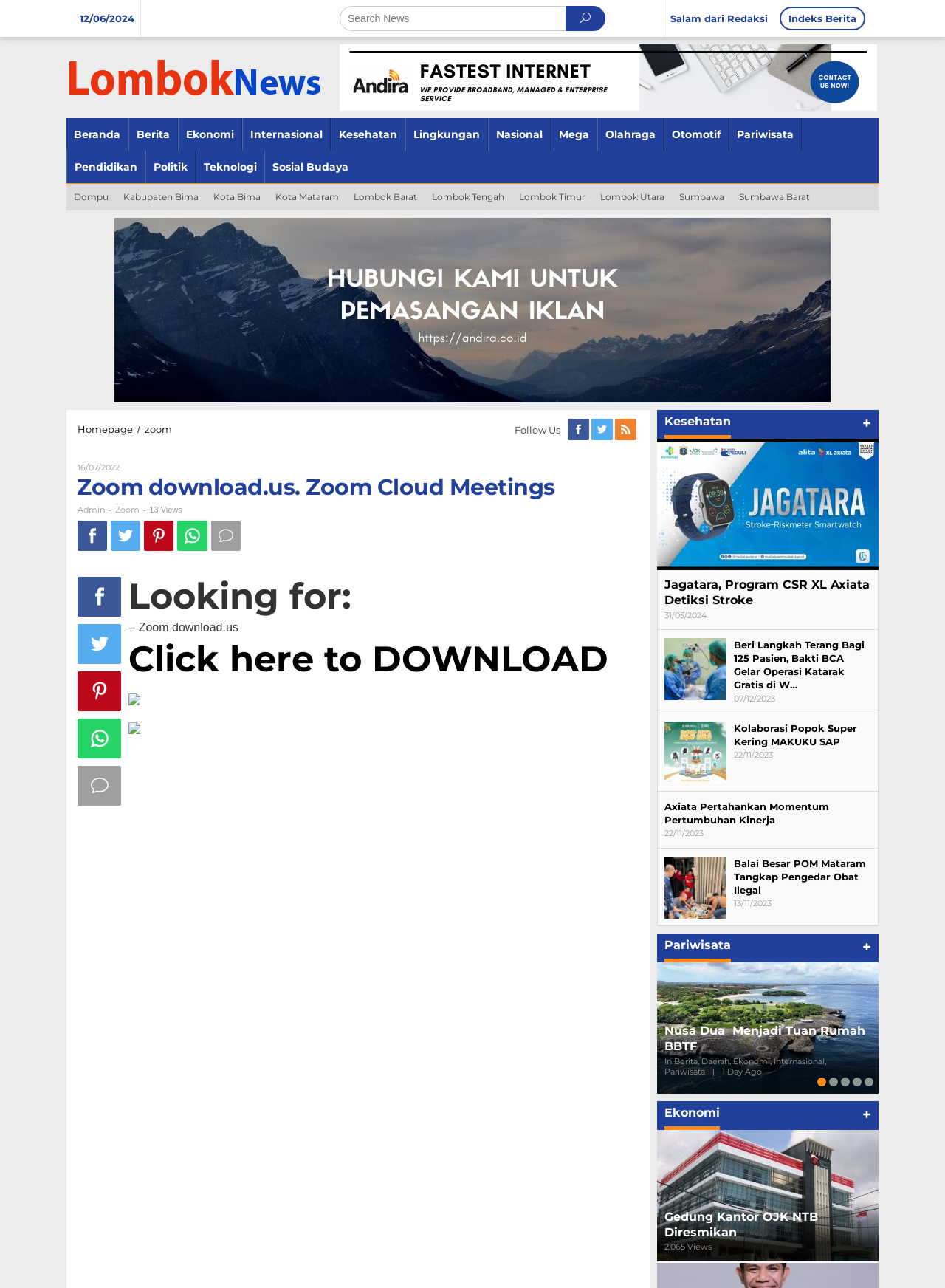Kindly determine the bounding box coordinates for the clickable area to achieve the given instruction: "Share on Facebook".

None